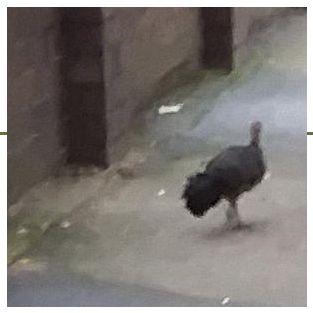What is the bush turkey doing in the image? Analyze the screenshot and reply with just one word or a short phrase.

Walking